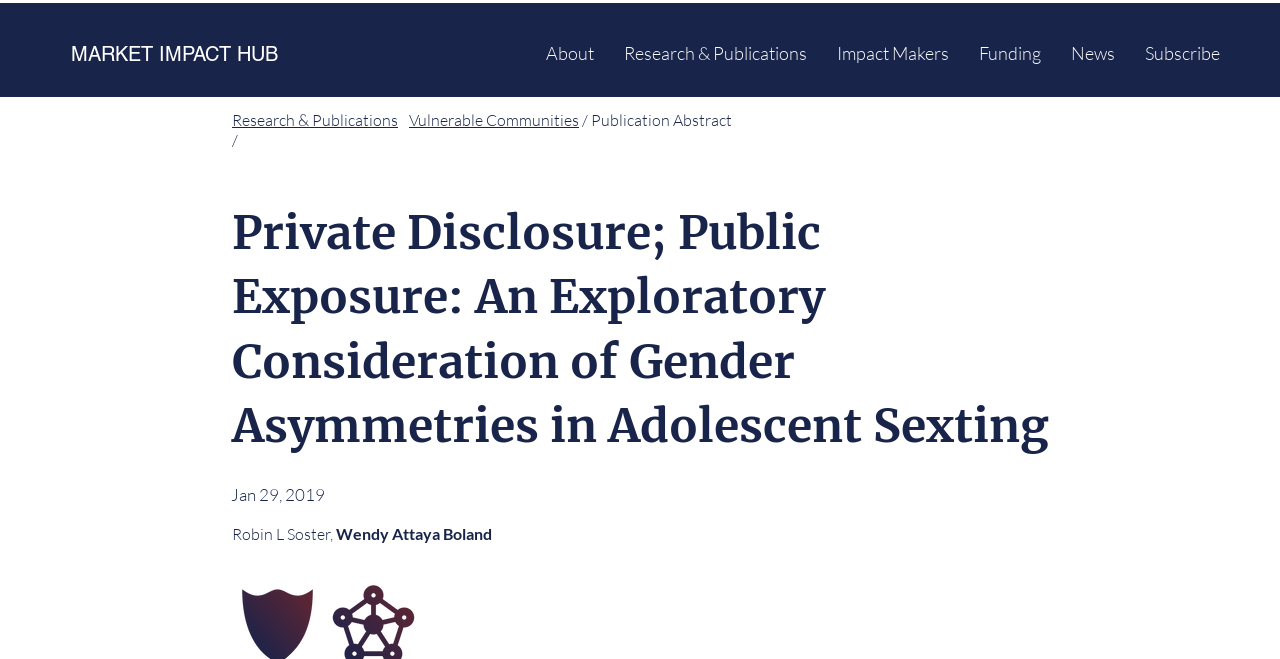Using the information in the image, could you please answer the following question in detail:
What is the date of this publication?

I found the date of the publication listed below the title, which is Jan 29, 2019.